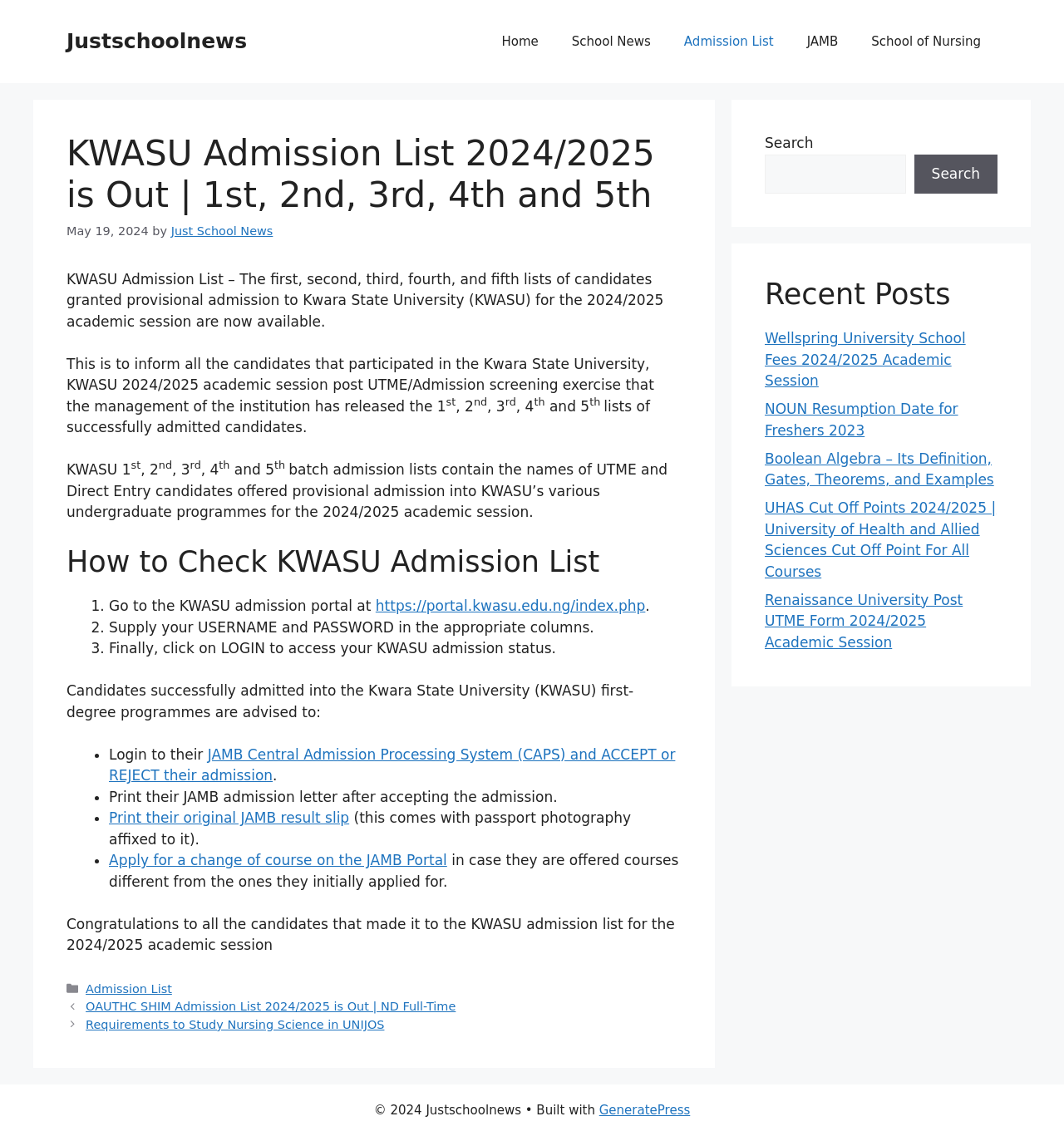Please determine the bounding box coordinates for the element that should be clicked to follow these instructions: "Check the 'KWASU Admission List 2024/2025 is Out | 1st, 2nd, 3rd, 4th and 5th' heading".

[0.062, 0.117, 0.641, 0.191]